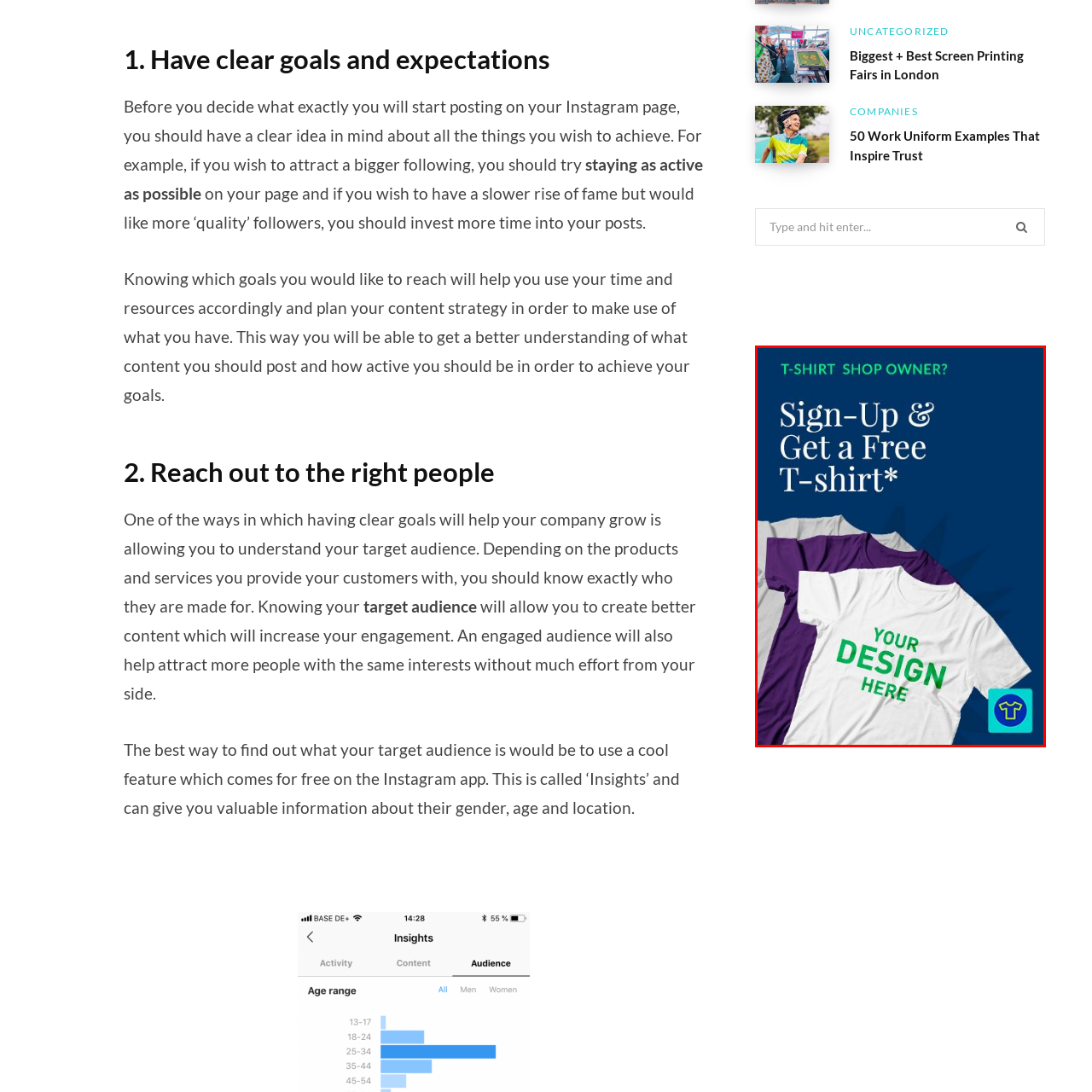Observe the image within the red outline and respond to the ensuing question with a detailed explanation based on the visual aspects of the image: 
What is the purpose of the text 'YOUR DESIGN HERE' on the t-shirt?

The text 'YOUR DESIGN HERE' on the white t-shirt is an invitation to entrepreneurs in the t-shirt business to customize and create their own designs, emphasizing the creative aspect of the offer.